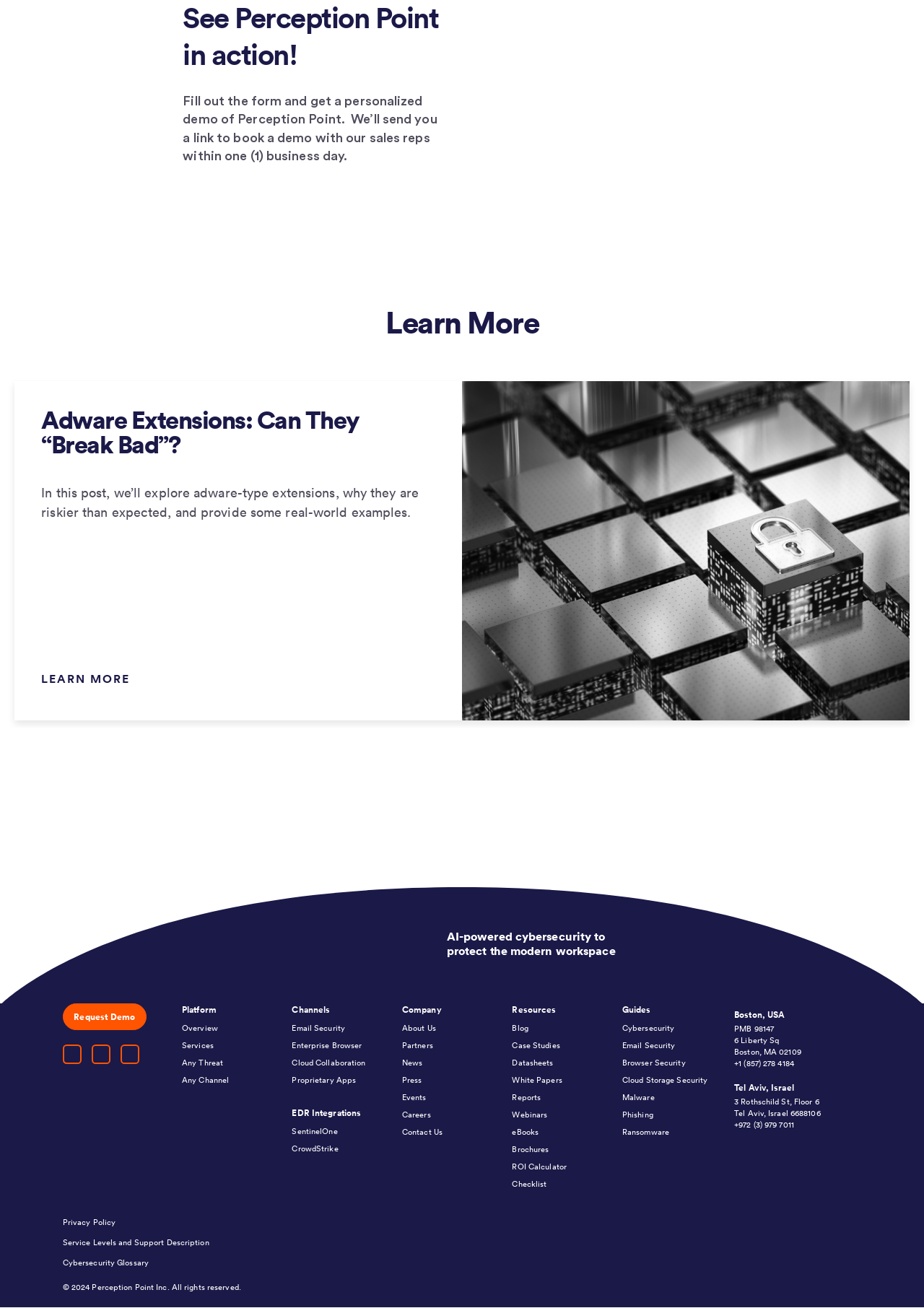What type of security does the company provide?
Give a one-word or short phrase answer based on the image.

Cybersecurity